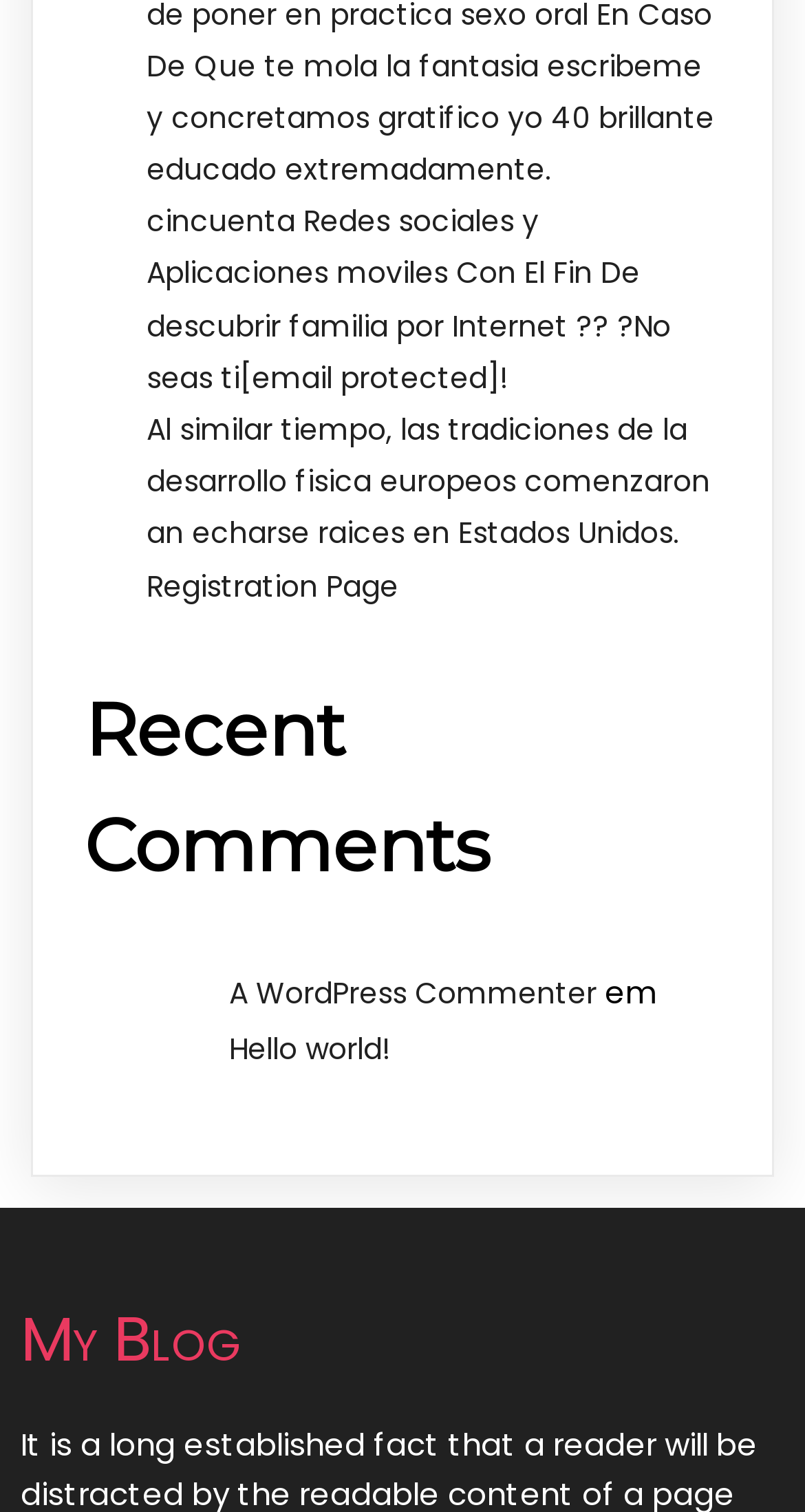What is the title of the first comment?
Please provide a comprehensive answer based on the information in the image.

The title of the first comment can be found in the footer section of the article, where it is mentioned as 'Hello world!'.